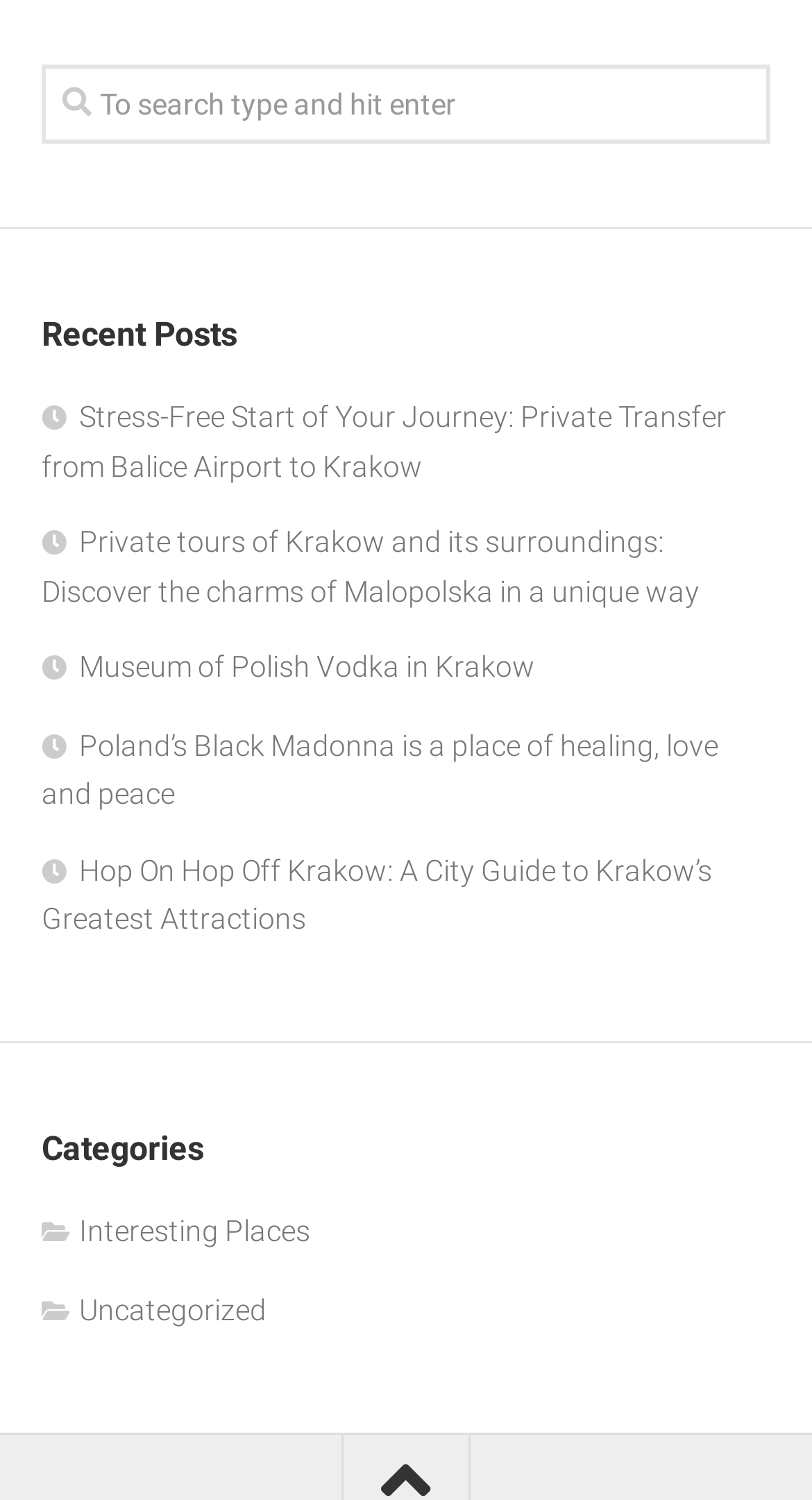Kindly determine the bounding box coordinates for the clickable area to achieve the given instruction: "visit the private transfer page".

[0.051, 0.267, 0.895, 0.321]